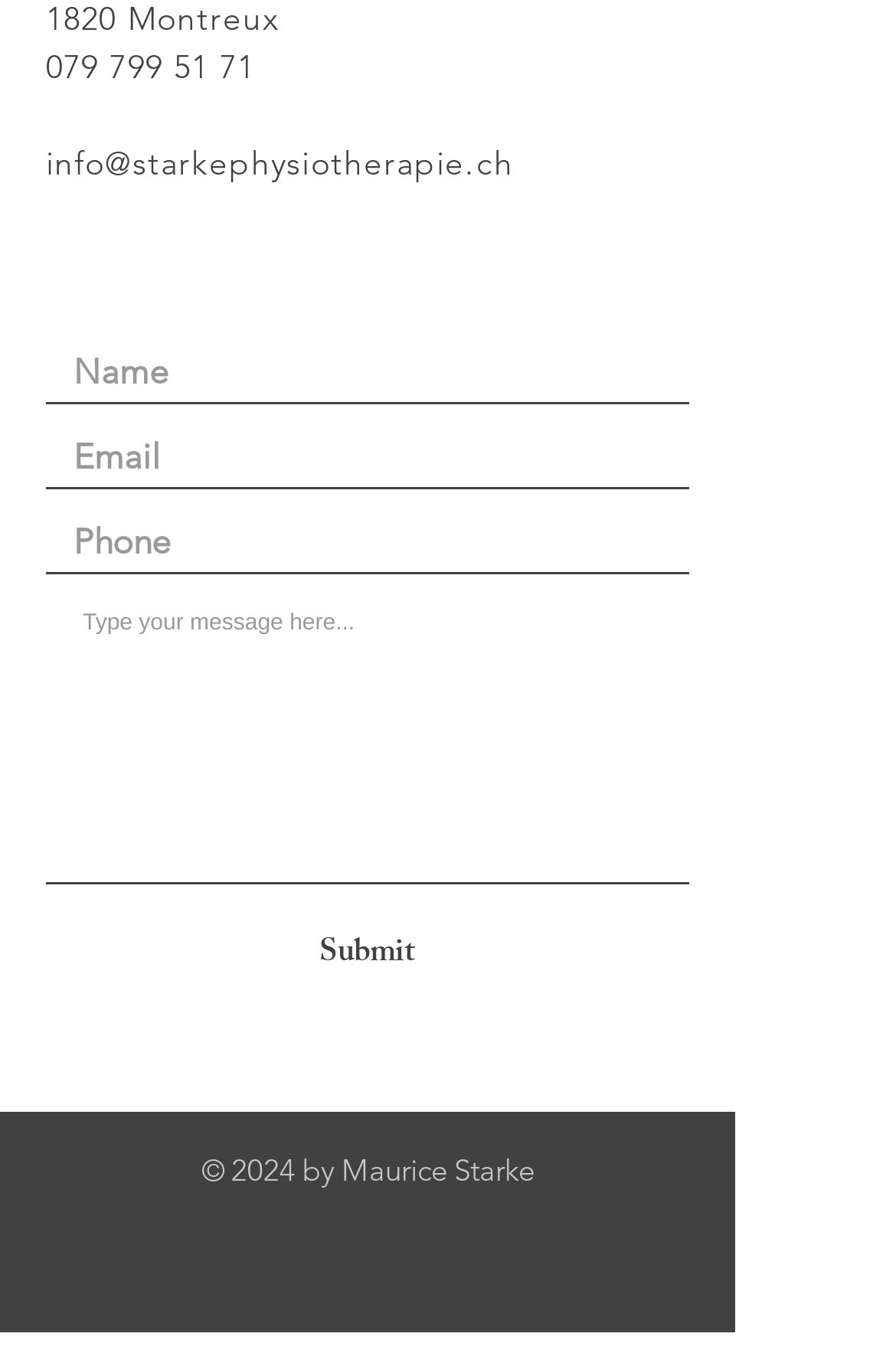For the element described, predict the bounding box coordinates as (top-left x, top-left y, bottom-right x, bottom-right y). All values should be between 0 and 1. Element description: Submit

[0.256, 0.67, 0.564, 0.742]